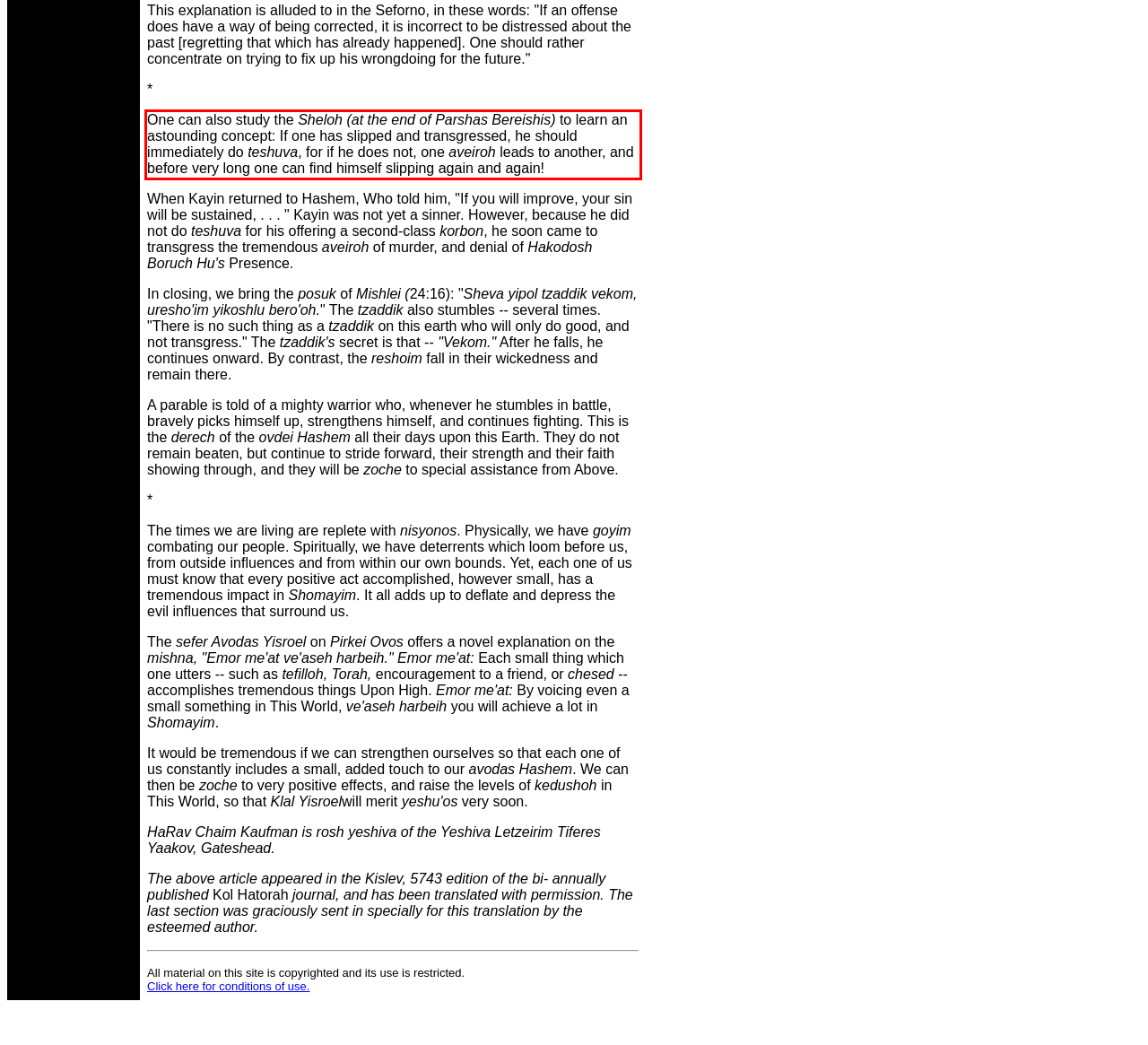You have a screenshot of a webpage with a red bounding box. Identify and extract the text content located inside the red bounding box.

One can also study the Sheloh (at the end of Parshas Bereishis) to learn an astounding concept: If one has slipped and transgressed, he should immediately do teshuva, for if he does not, one aveiroh leads to another, and before very long one can find himself slipping again and again!